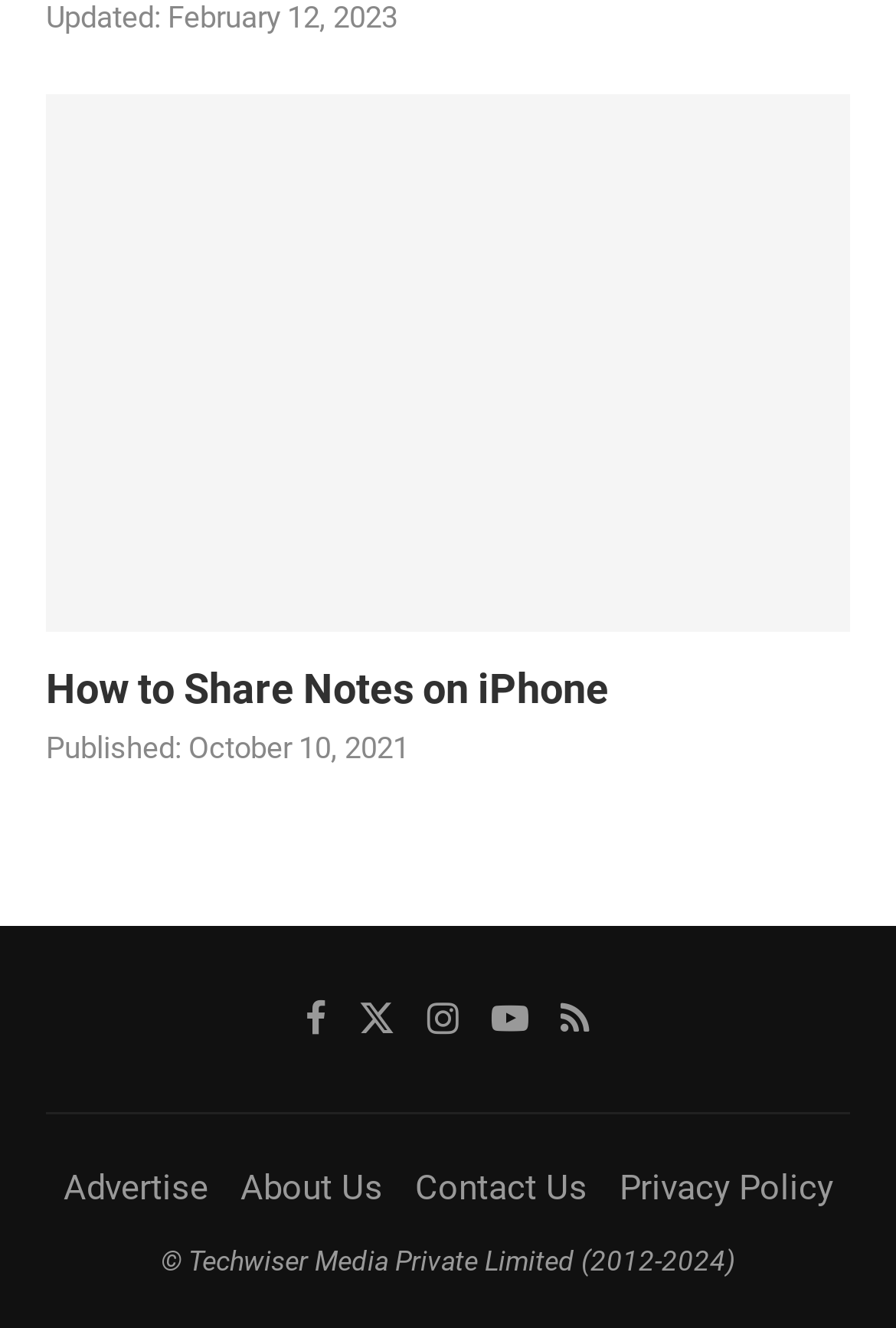What social media platforms are available?
Using the details from the image, give an elaborate explanation to answer the question.

The social media platforms available can be determined by looking at the links present at the bottom of the webpage, which include Facebook, Twitter, Instagram, Youtube, and Rss.